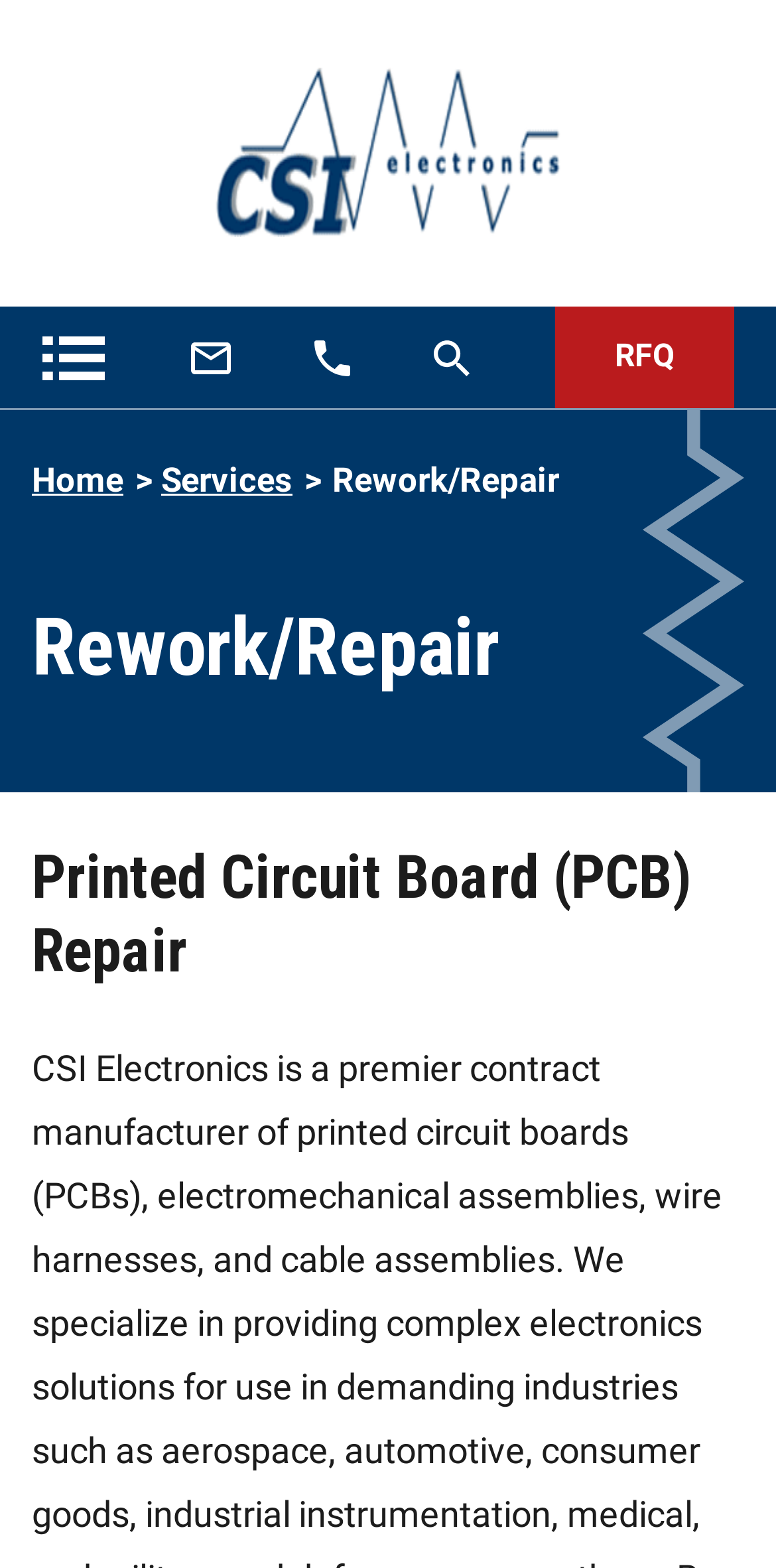Identify the bounding box coordinates of the region I need to click to complete this instruction: "Go to the 'Home' page".

[0.041, 0.293, 0.159, 0.319]